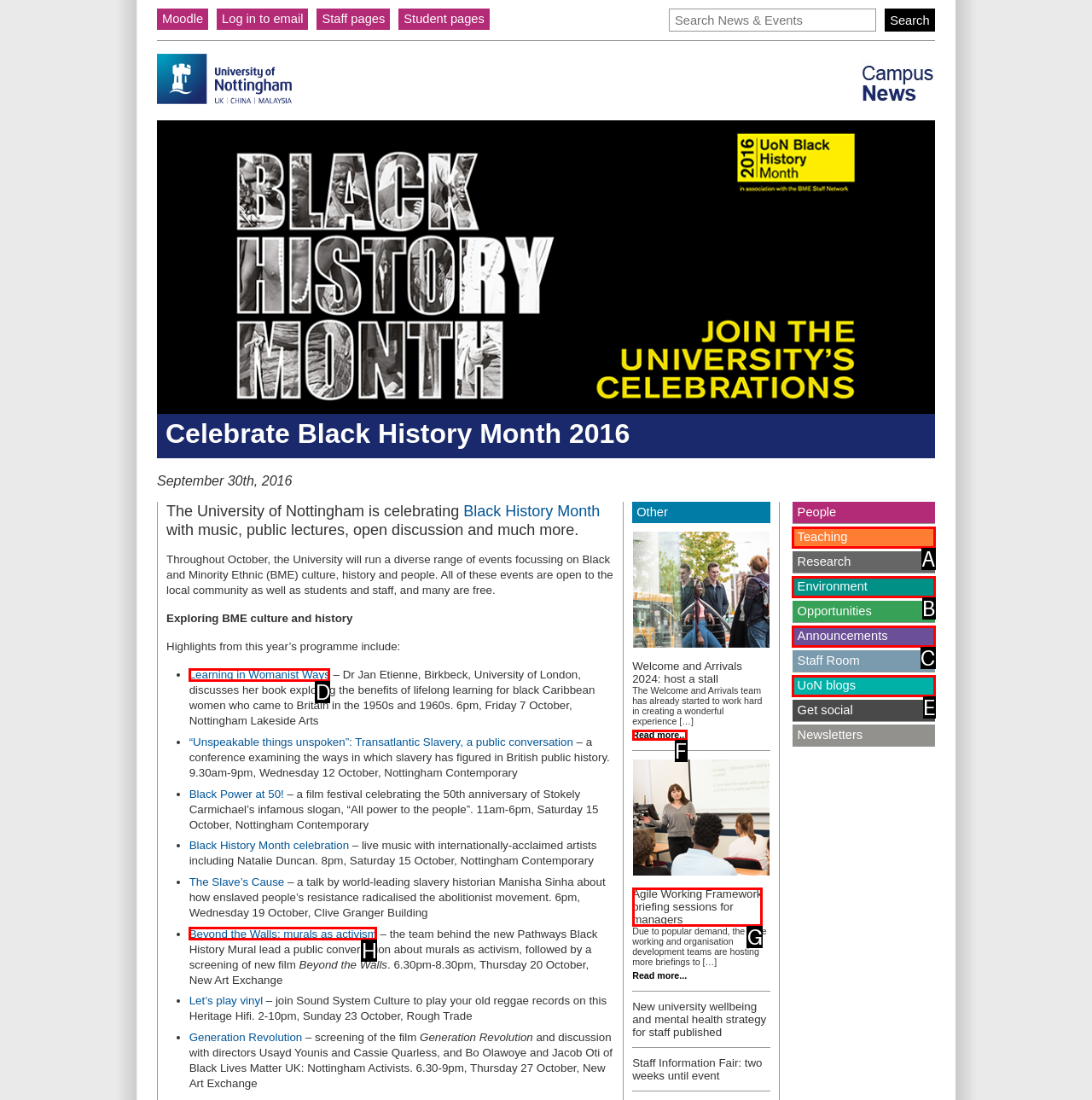Find the option that matches this description: Announcements
Provide the corresponding letter directly.

C